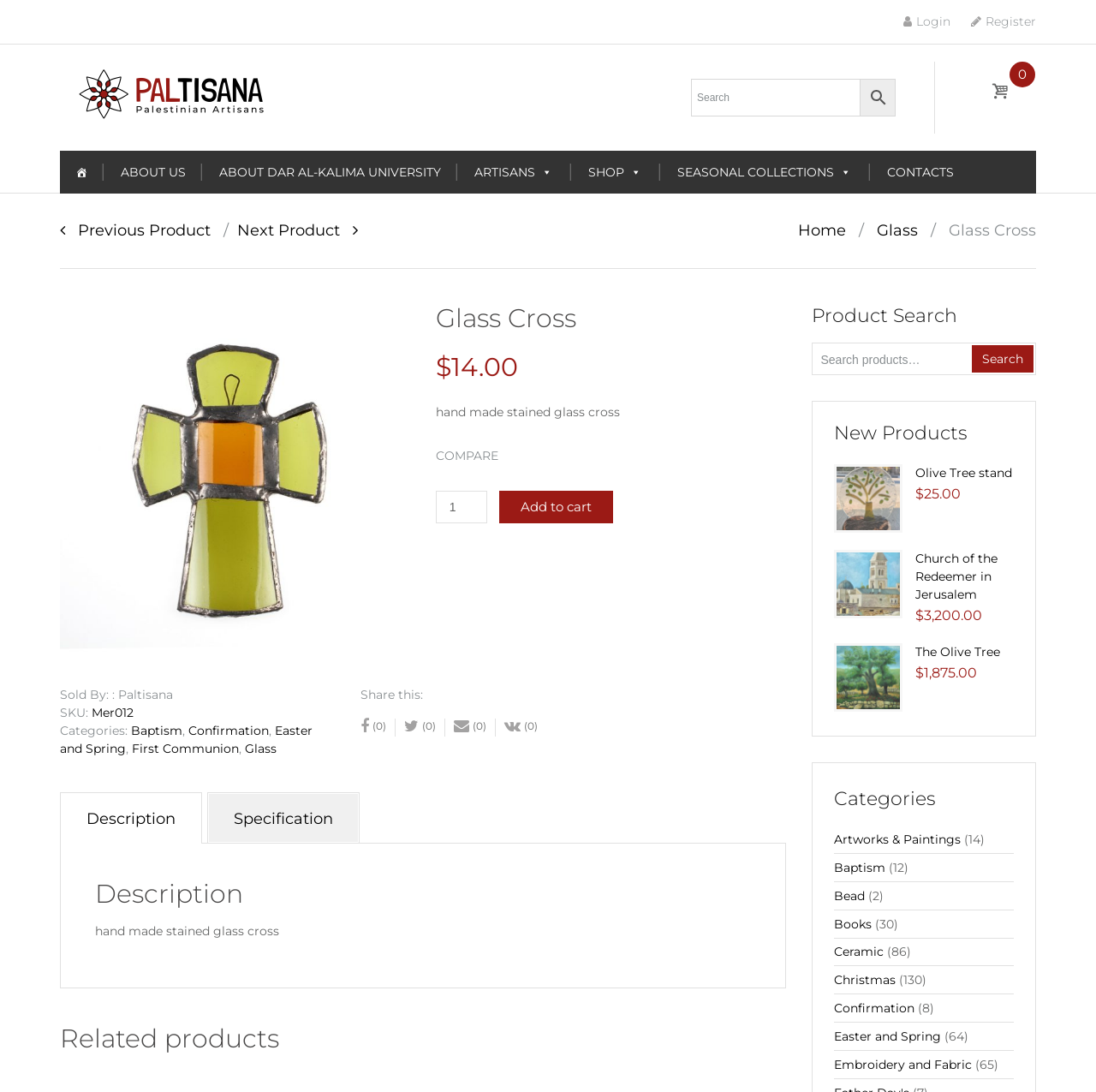Show me the bounding box coordinates of the clickable region to achieve the task as per the instruction: "Login to the account".

[0.824, 0.012, 0.867, 0.028]